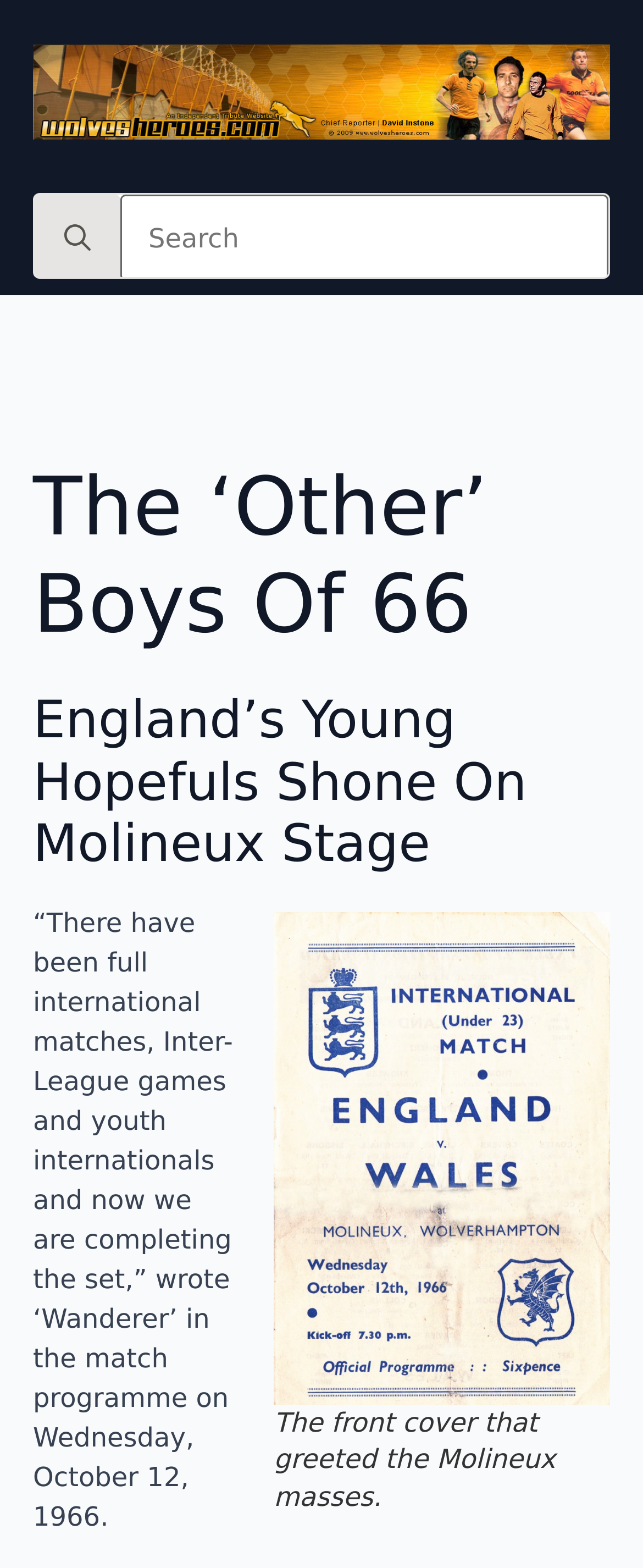What is the figure described in the article?
Based on the image content, provide your answer in one word or a short phrase.

Front cover of Molineux masses